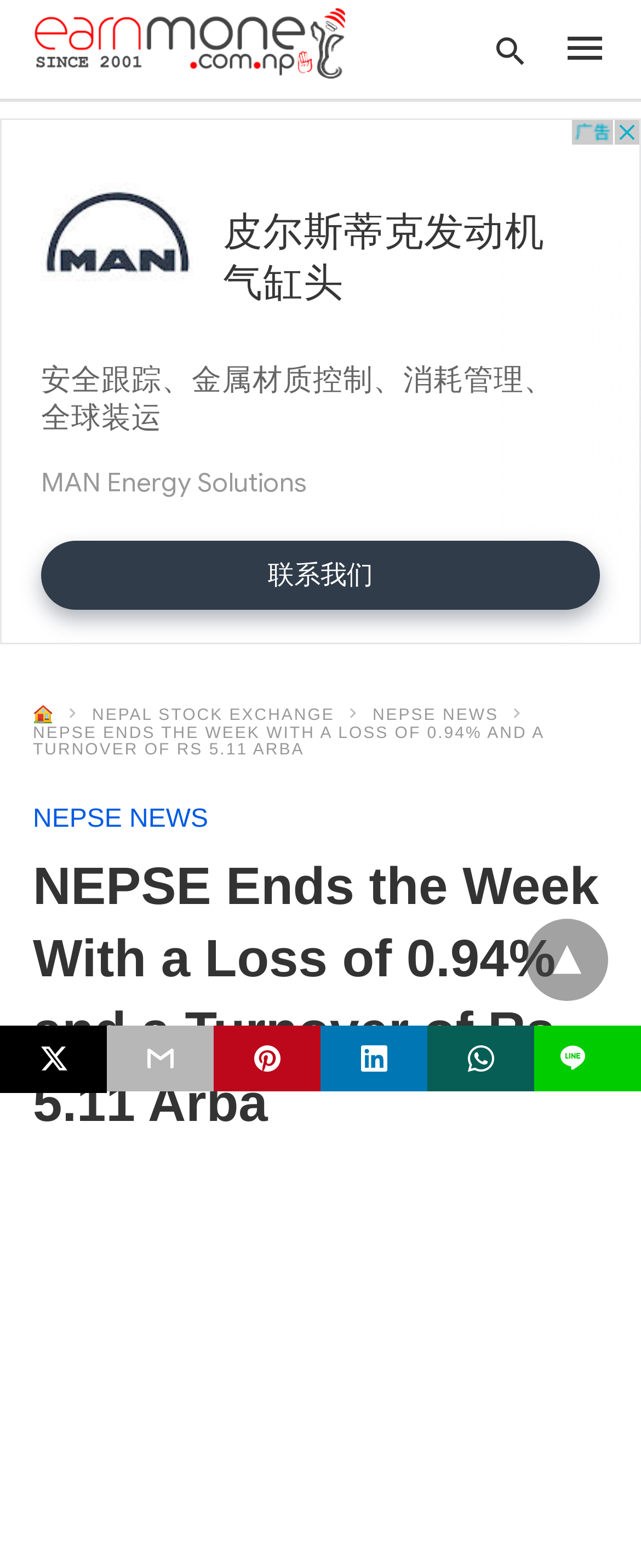Using a single word or phrase, answer the following question: 
How many social media sharing options are available?

5